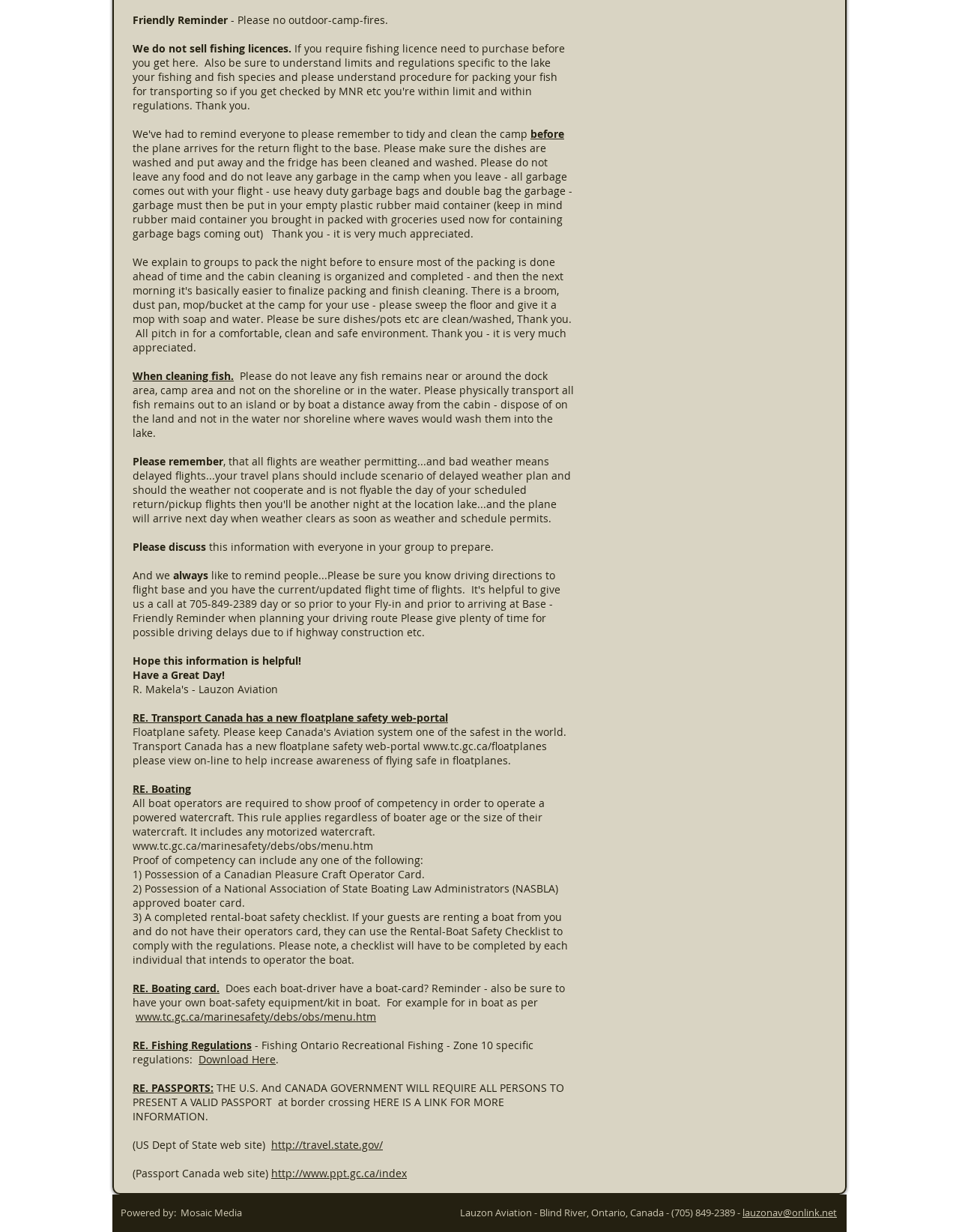Give the bounding box coordinates for the element described by: "lauzonav@onlink.net".

[0.774, 0.979, 0.873, 0.99]